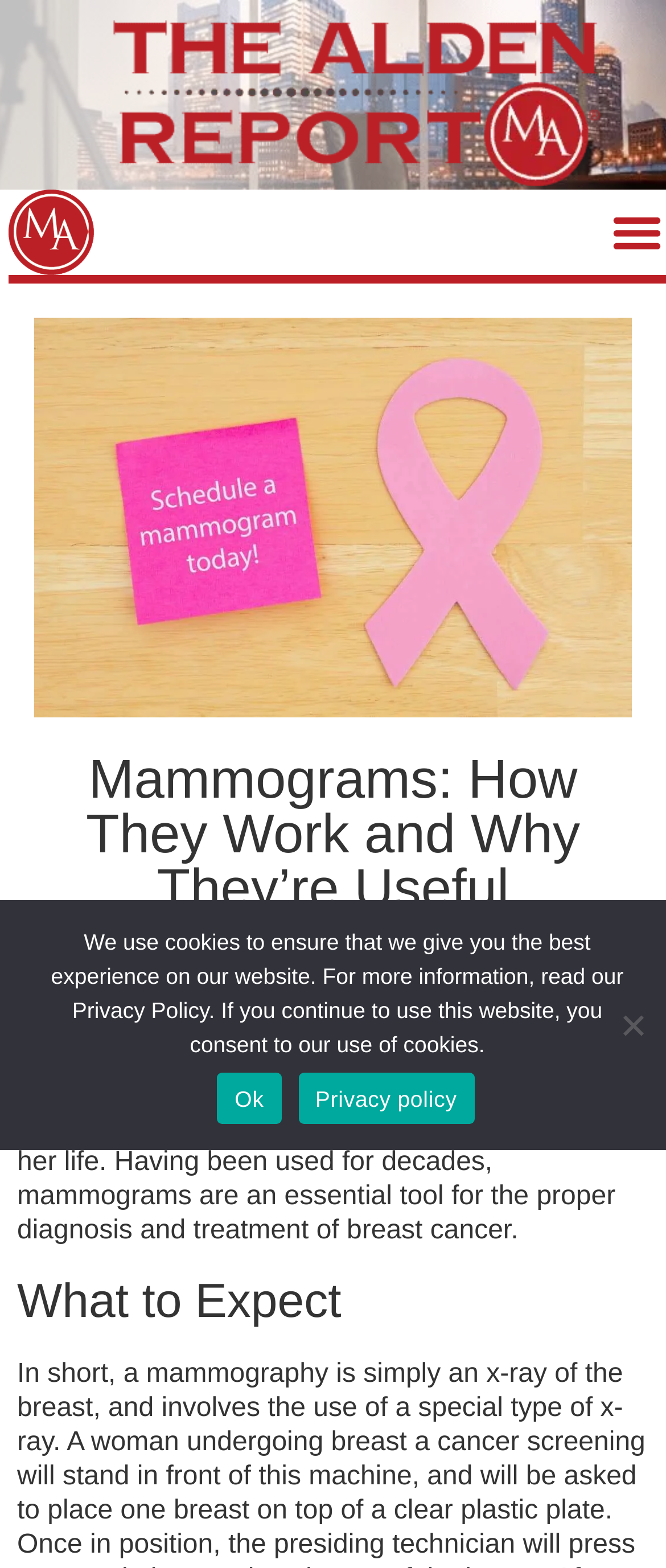Locate the UI element described as follows: "alt="Industry Business Network 4.0"". Return the bounding box coordinates as four float numbers between 0 and 1 in the order [left, top, right, bottom].

None